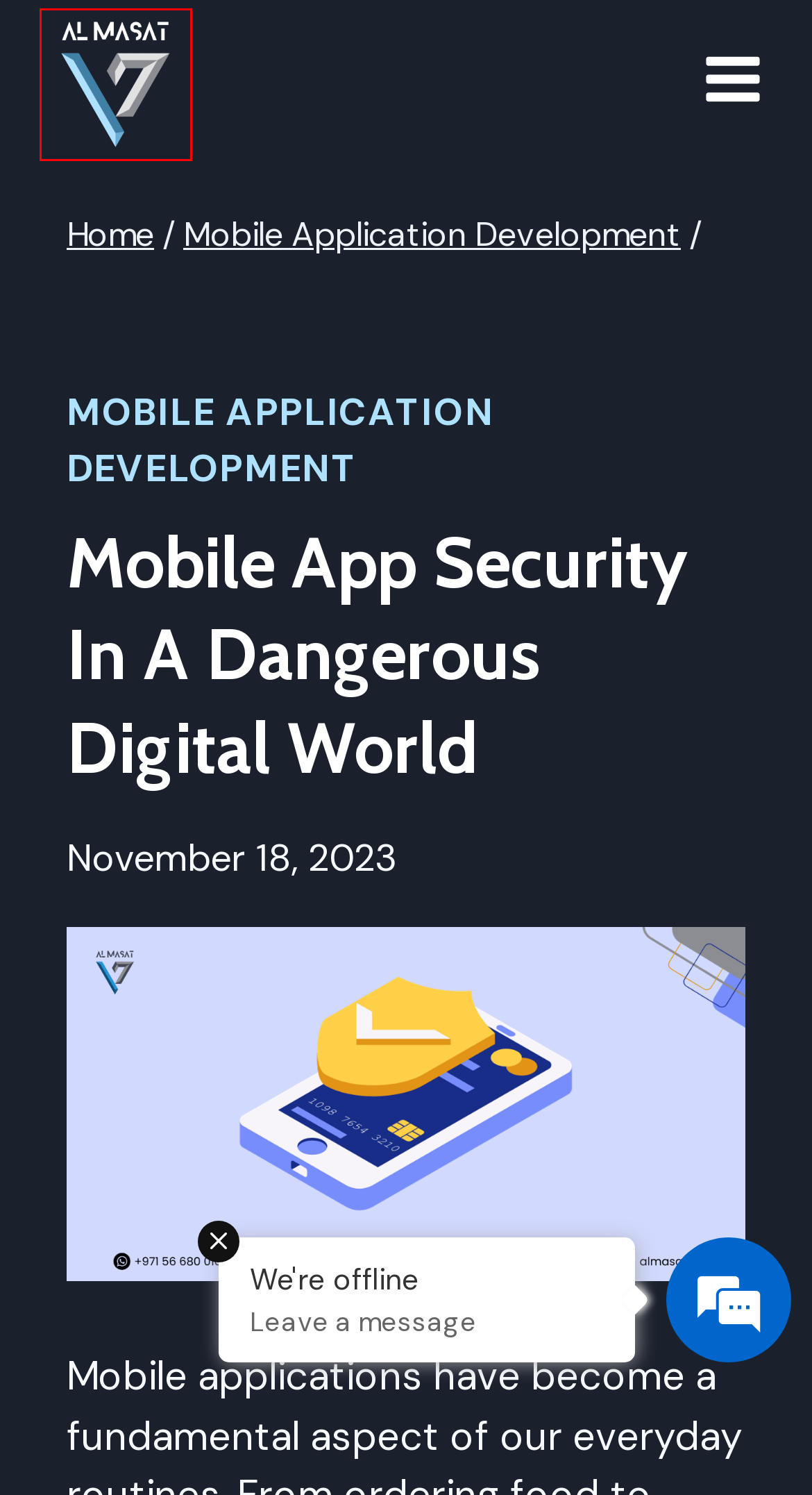Analyze the given webpage screenshot and identify the UI element within the red bounding box. Select the webpage description that best matches what you expect the new webpage to look like after clicking the element. Here are the candidates:
A. Guide for Content Marketing in 2024 - Al Masat InfoTech
B. Mobile Application Development - Al Masat Information Technology
C. Mobile App Development with AR and VR Apps - Al Masat IT
D. Best Frameworks for Cross-Platform App Development in 2024
E. User-Centered Design Principles & User-Focused Interfaces
F. Web Development in the Cloud: Future of Web Development
G. The Power of Video Marketing Strategies
H. Home - Al Masat Information Technology

H